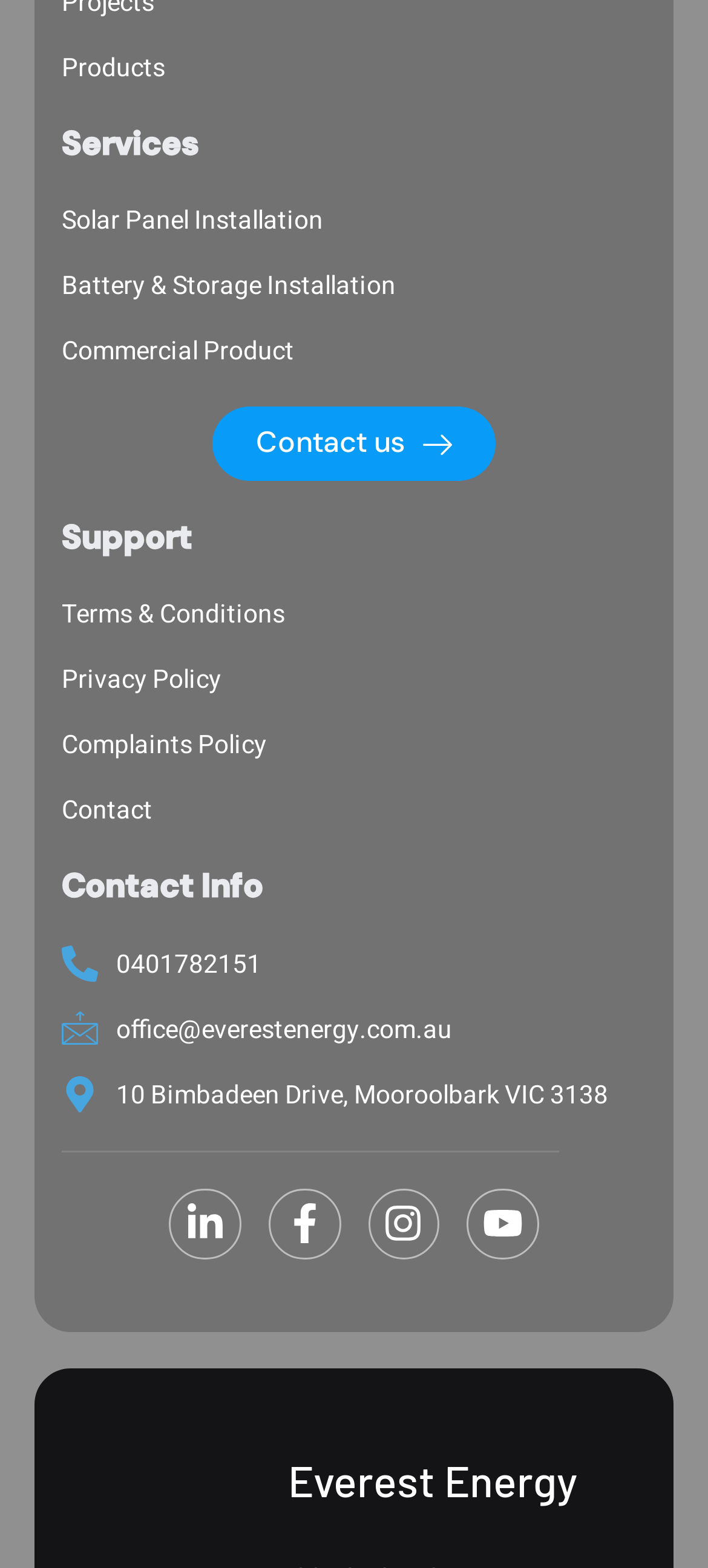From the webpage screenshot, predict the bounding box of the UI element that matches this description: "Terms & Conditions".

[0.087, 0.38, 0.913, 0.404]